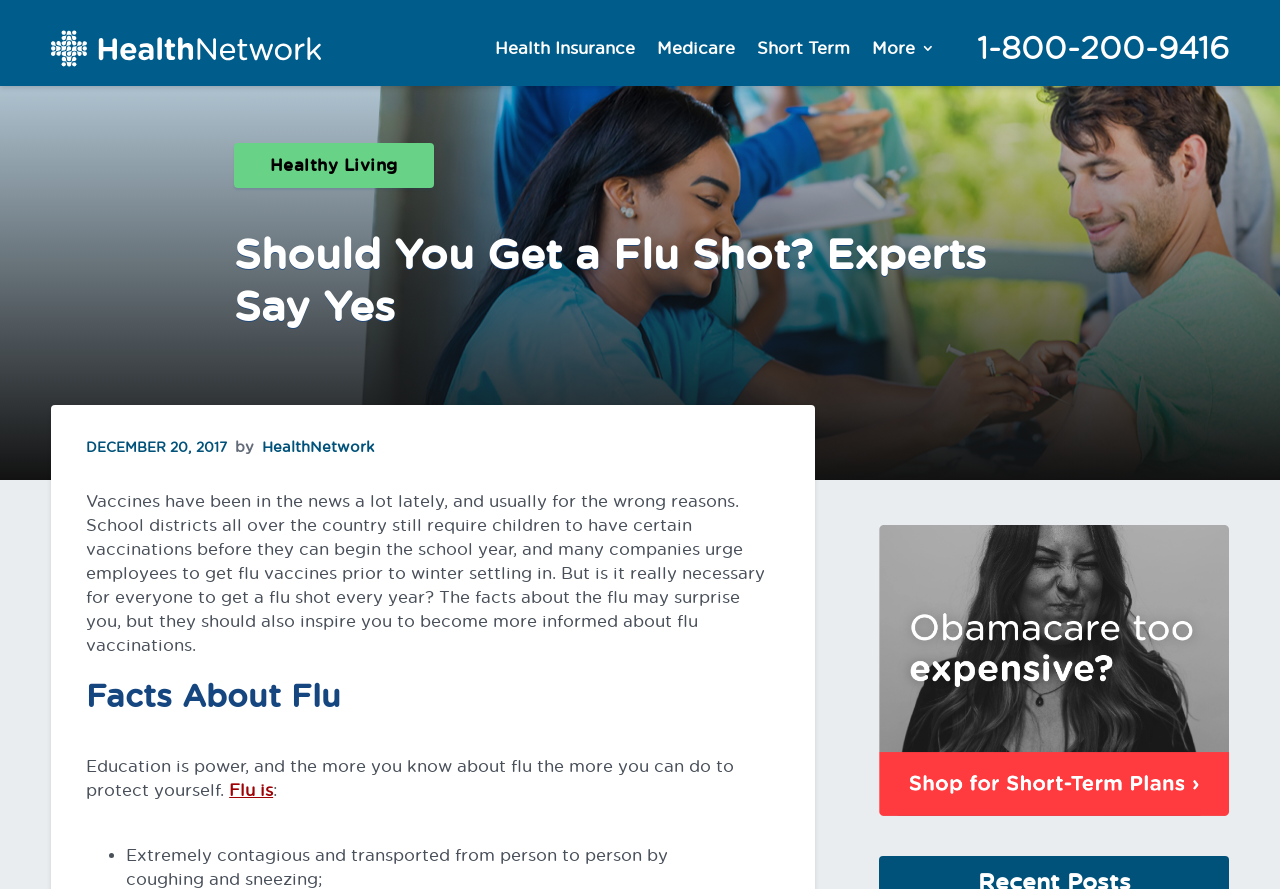Identify and provide the text of the main header on the webpage.

Should You Get a Flu Shot? Experts Say Yes